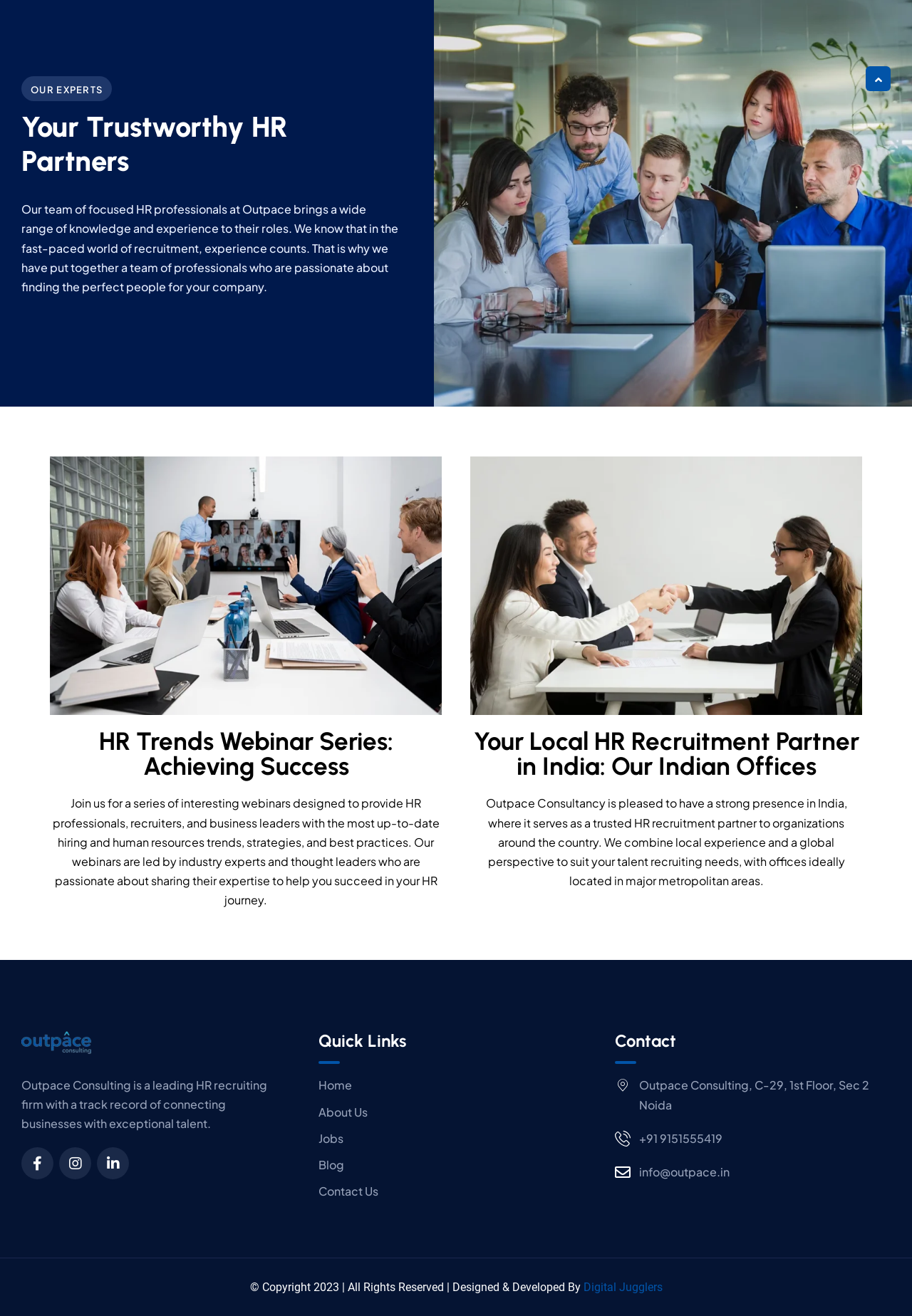Please find the bounding box coordinates of the element that must be clicked to perform the given instruction: "Read about HR Trends Webinar Series". The coordinates should be four float numbers from 0 to 1, i.e., [left, top, right, bottom].

[0.055, 0.554, 0.484, 0.592]